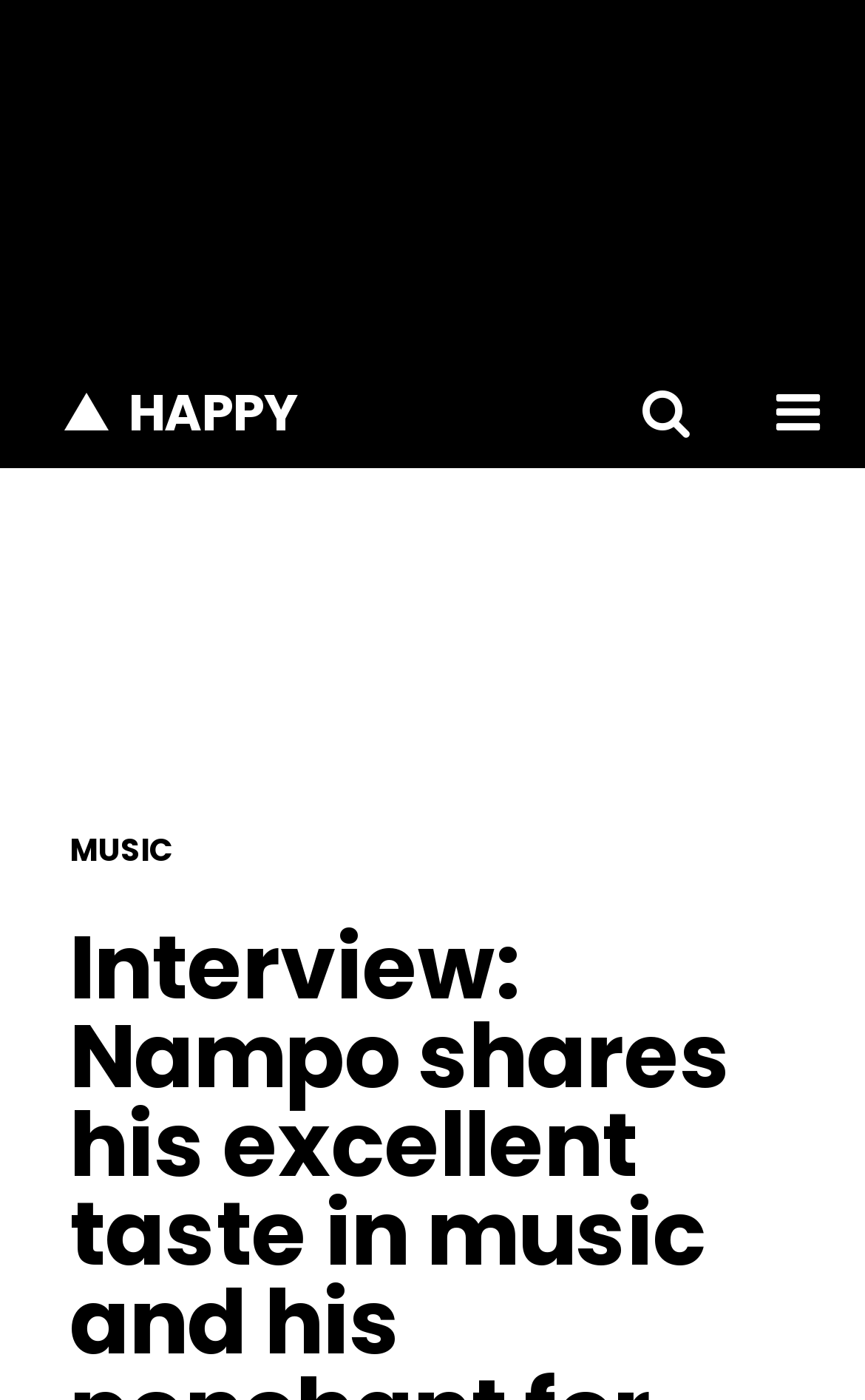Carefully observe the image and respond to the question with a detailed answer:
What is the function of the button with the text 'toggle side menu'?

The button has the text 'toggle side menu', which implies that its function is to toggle the visibility of a side menu on the webpage.